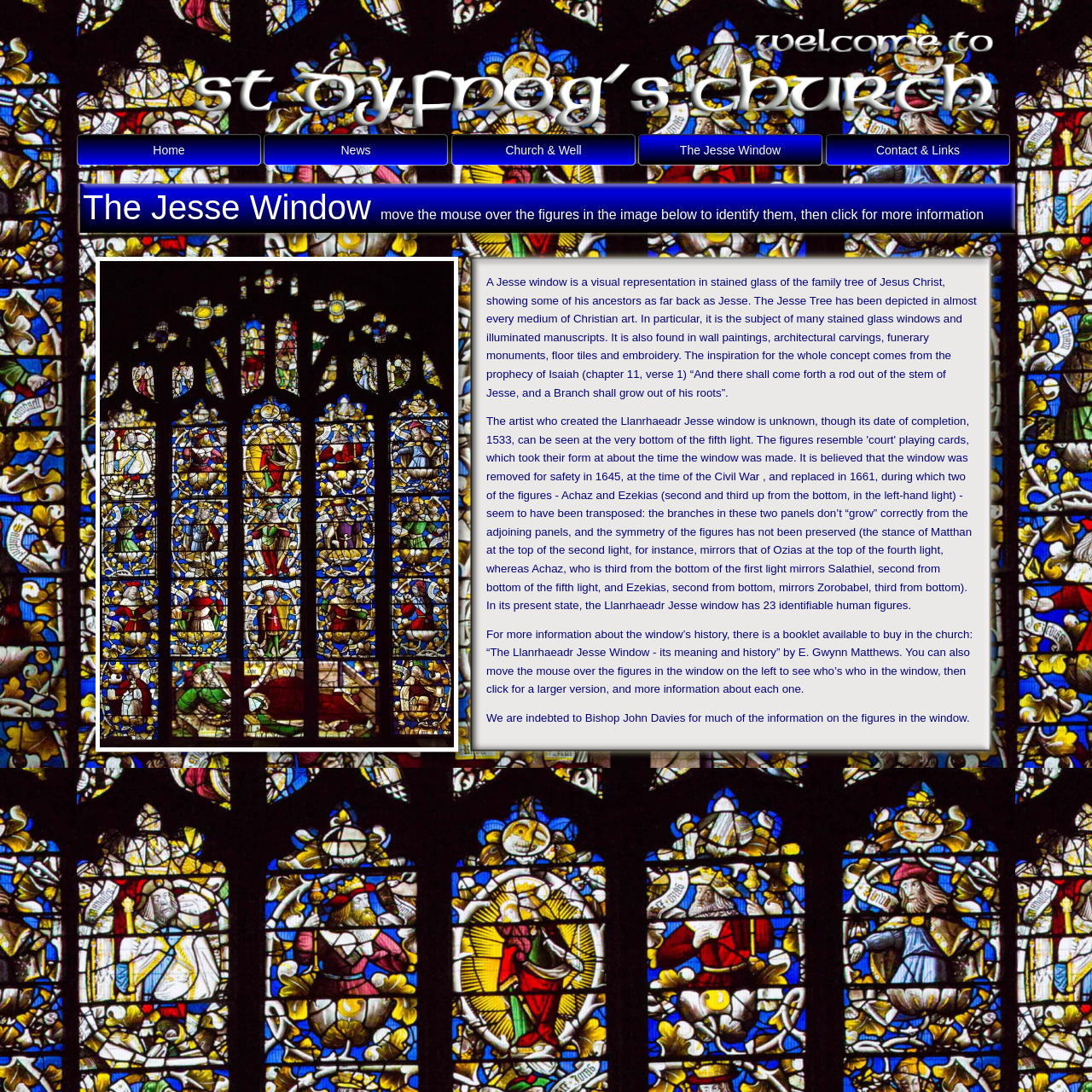How many links are in the top navigation menu?
Please answer the question as detailed as possible based on the image.

By examining the webpage's structure, I can see that there are five links in the top navigation menu: 'Home', 'News', 'Church & Well', 'The Jesse Window', and 'Contact & Links'.